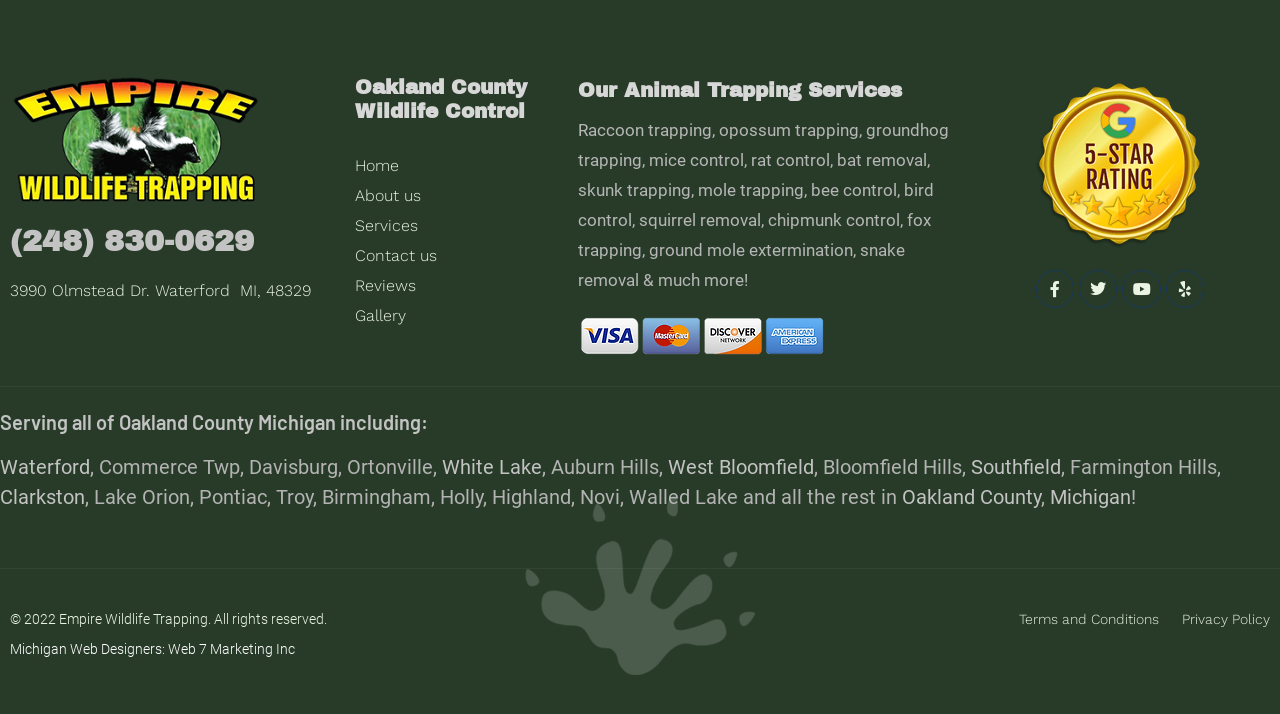Locate and provide the bounding box coordinates for the HTML element that matches this description: "Services".

[0.277, 0.296, 0.436, 0.338]